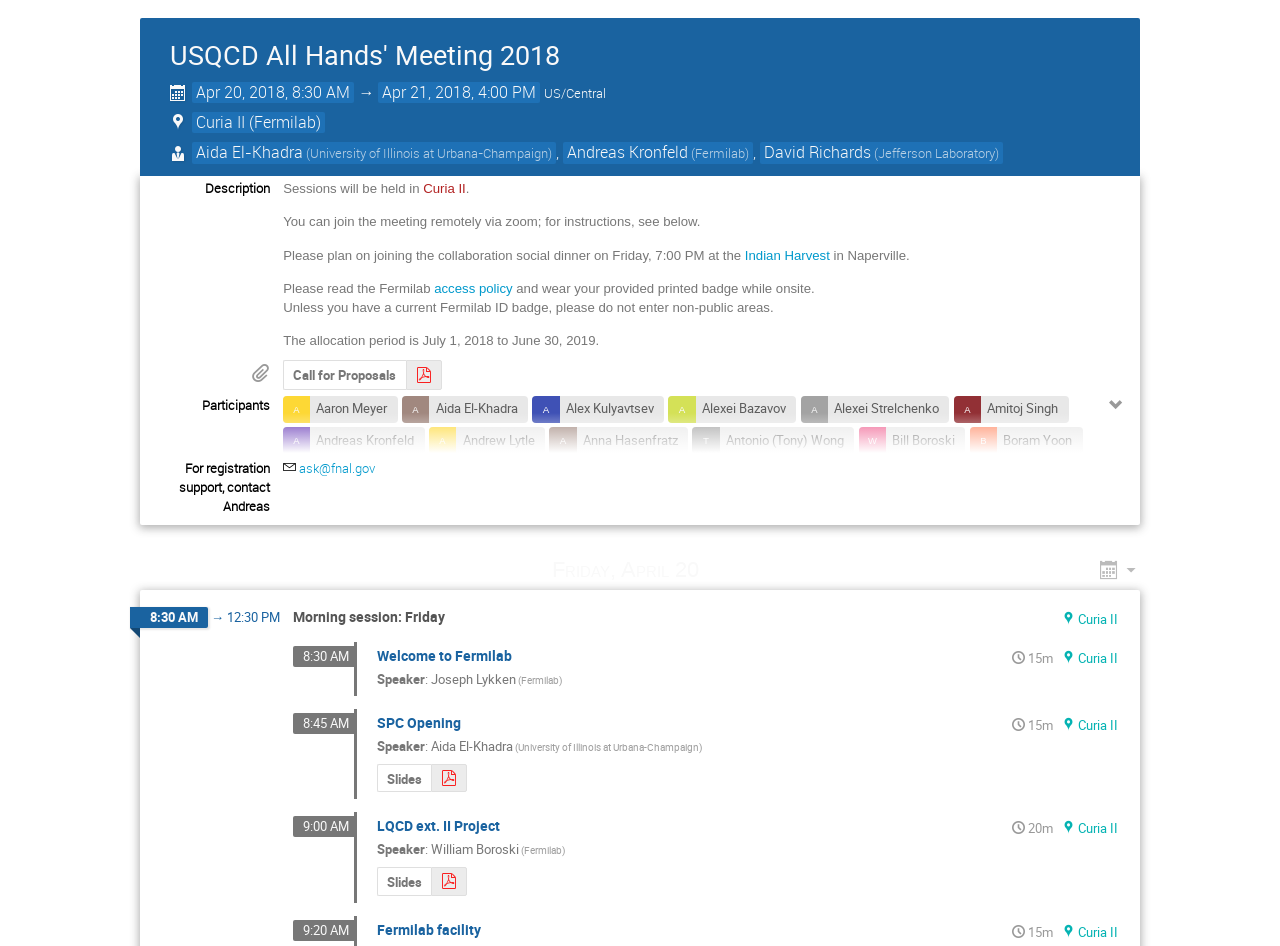Please provide a comprehensive response to the question based on the details in the image: Who are the chairpersons of the meeting?

The answer can be found in the 'Chairpersons' section of the webpage, which lists Aida El-Khadra and Andreas Kronfeld as the chairpersons.